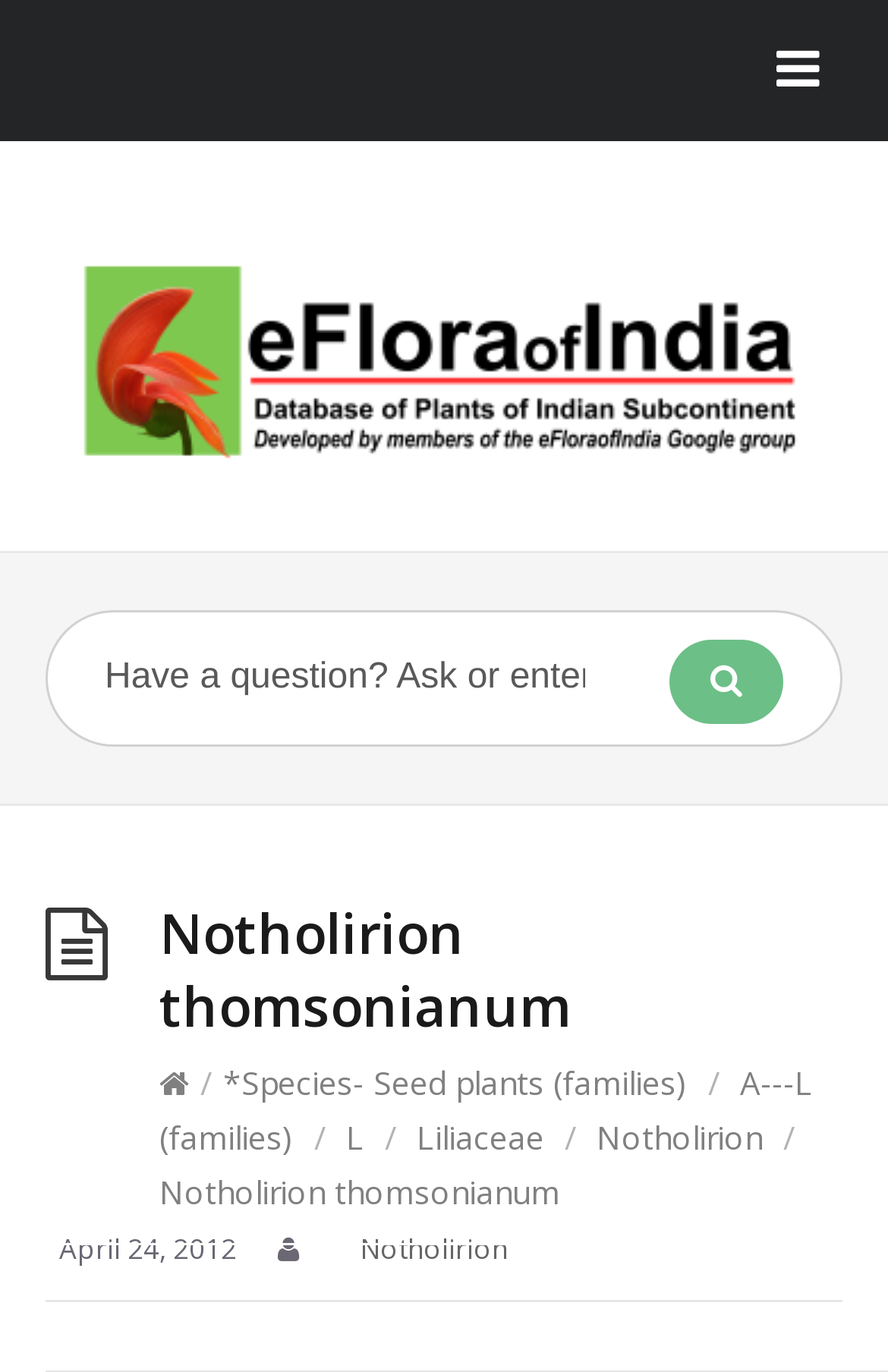Please reply with a single word or brief phrase to the question: 
What is the species of the plant?

thomsonianum